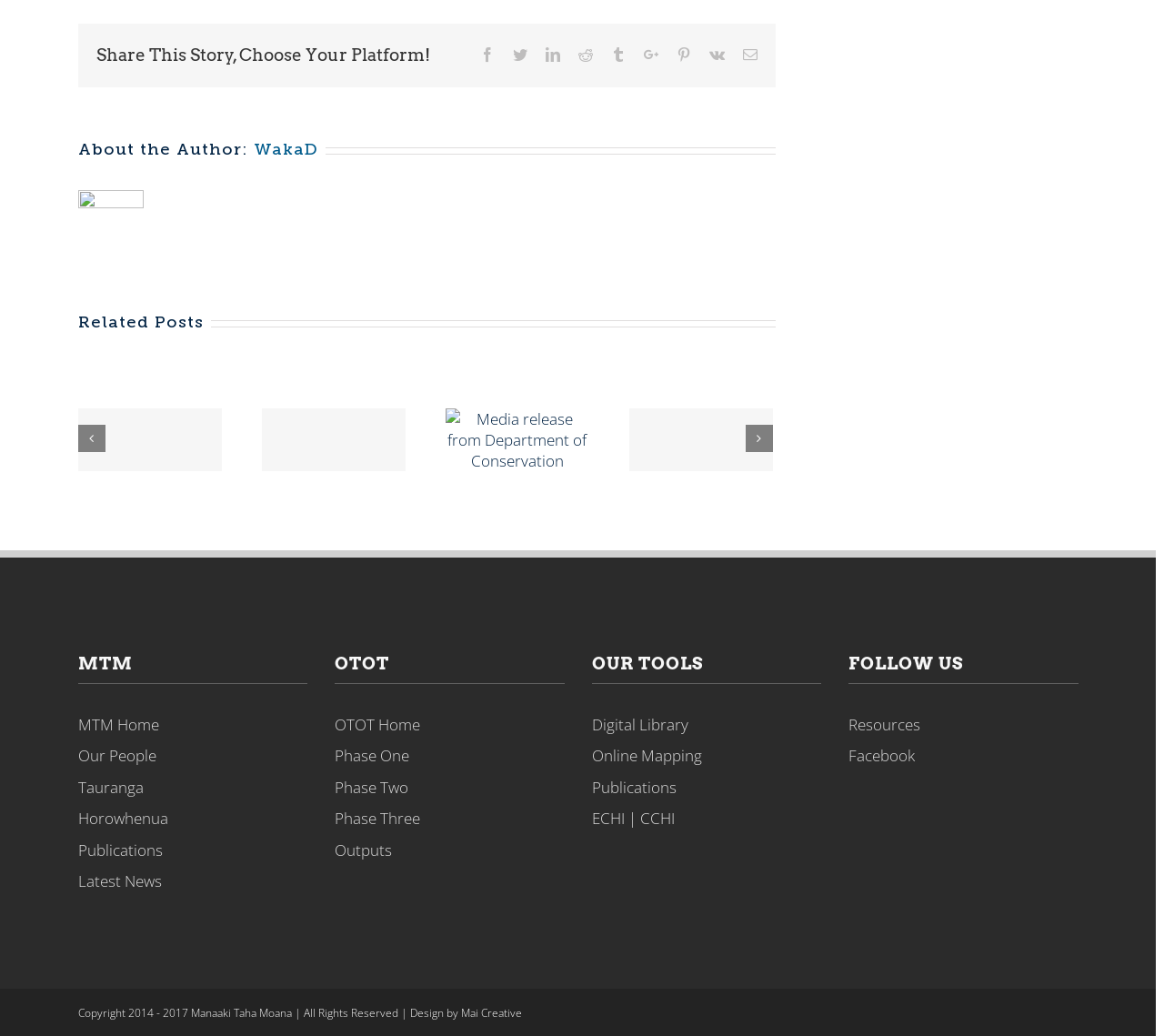What is the title of the story sharing section?
Using the visual information, respond with a single word or phrase.

Share This Story, Choose Your Platform!